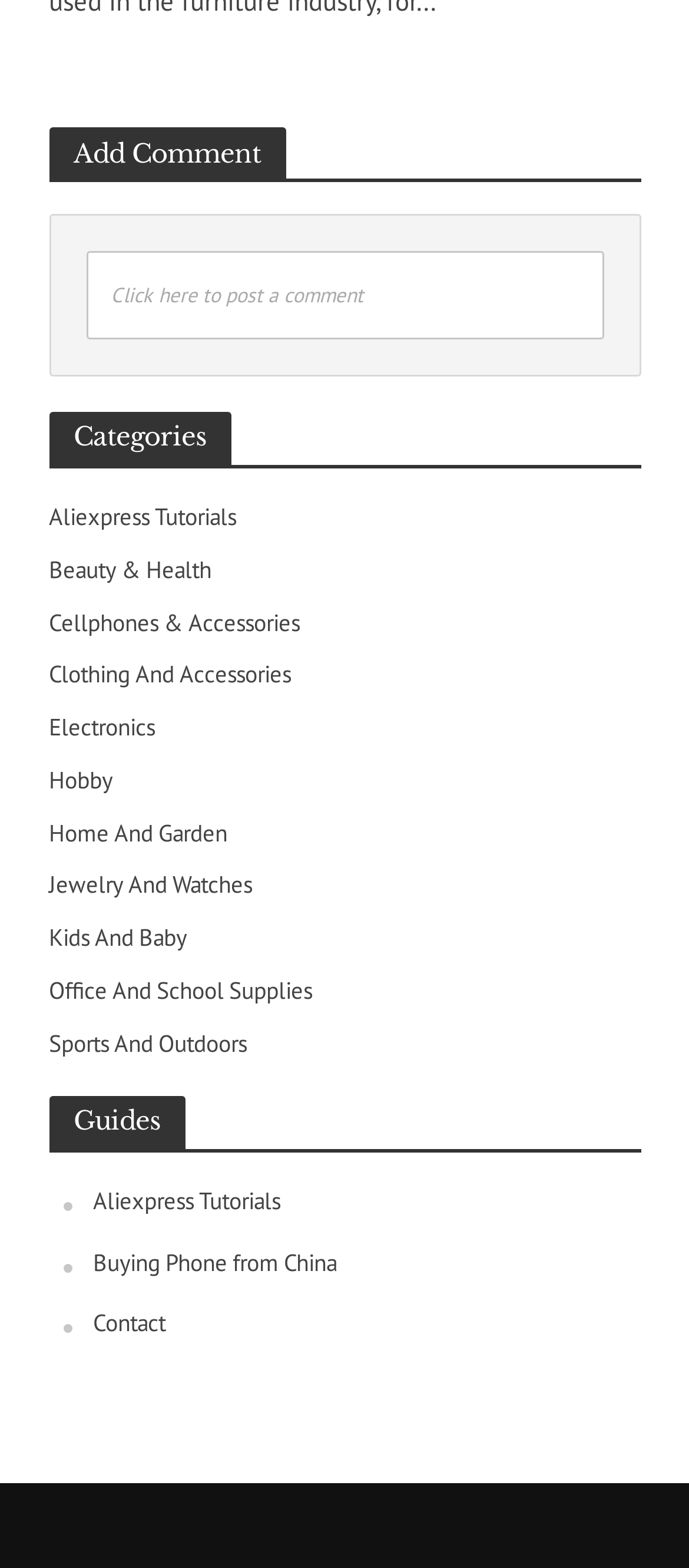What is the first category listed?
Analyze the image and provide a thorough answer to the question.

I looked at the list of categories and found that the first one is 'Aliexpress Tutorials', which is a link element located at [0.071, 0.319, 0.929, 0.341] on the webpage.